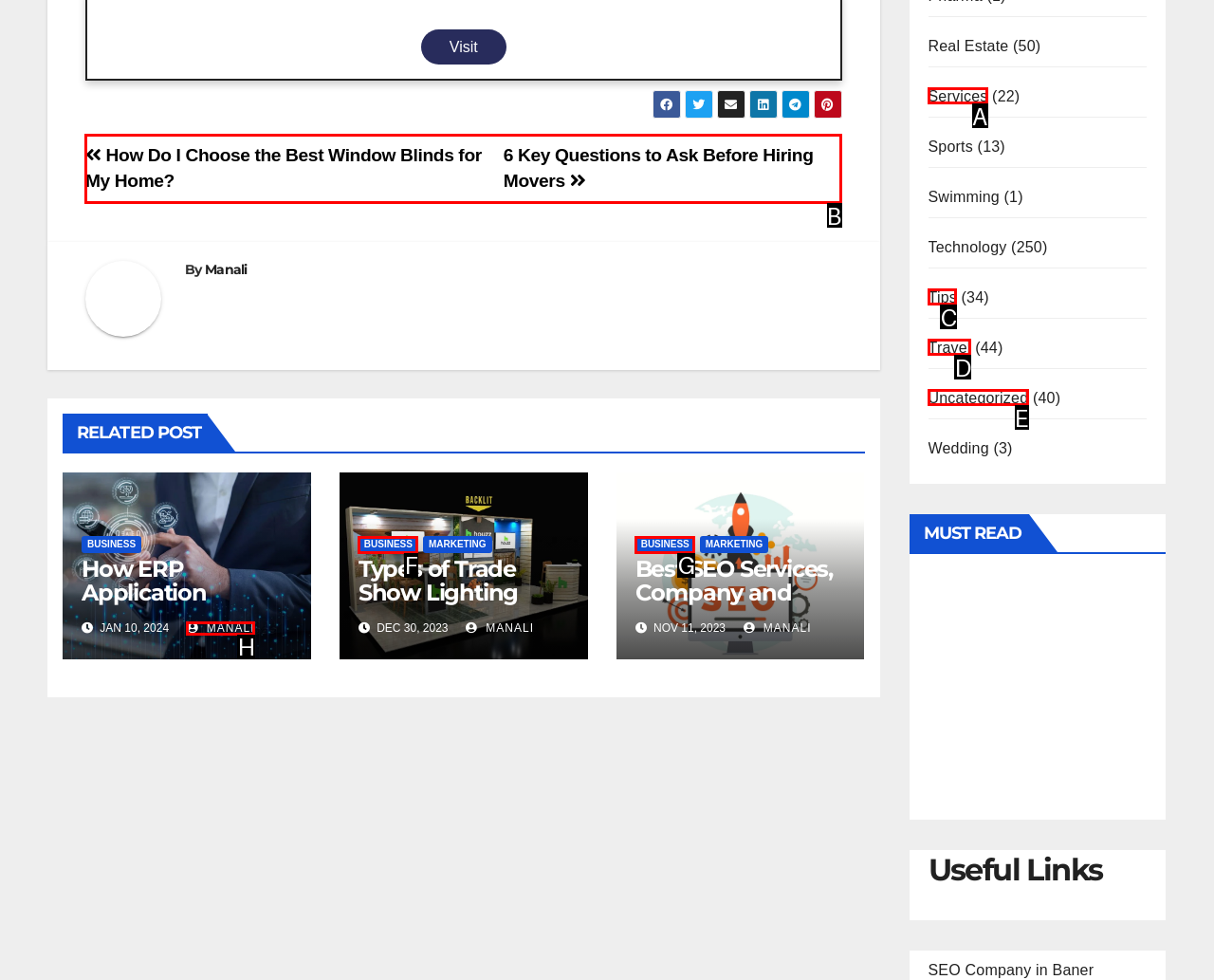Determine which HTML element to click on in order to complete the action: Click on 'Posts' navigation.
Reply with the letter of the selected option.

B